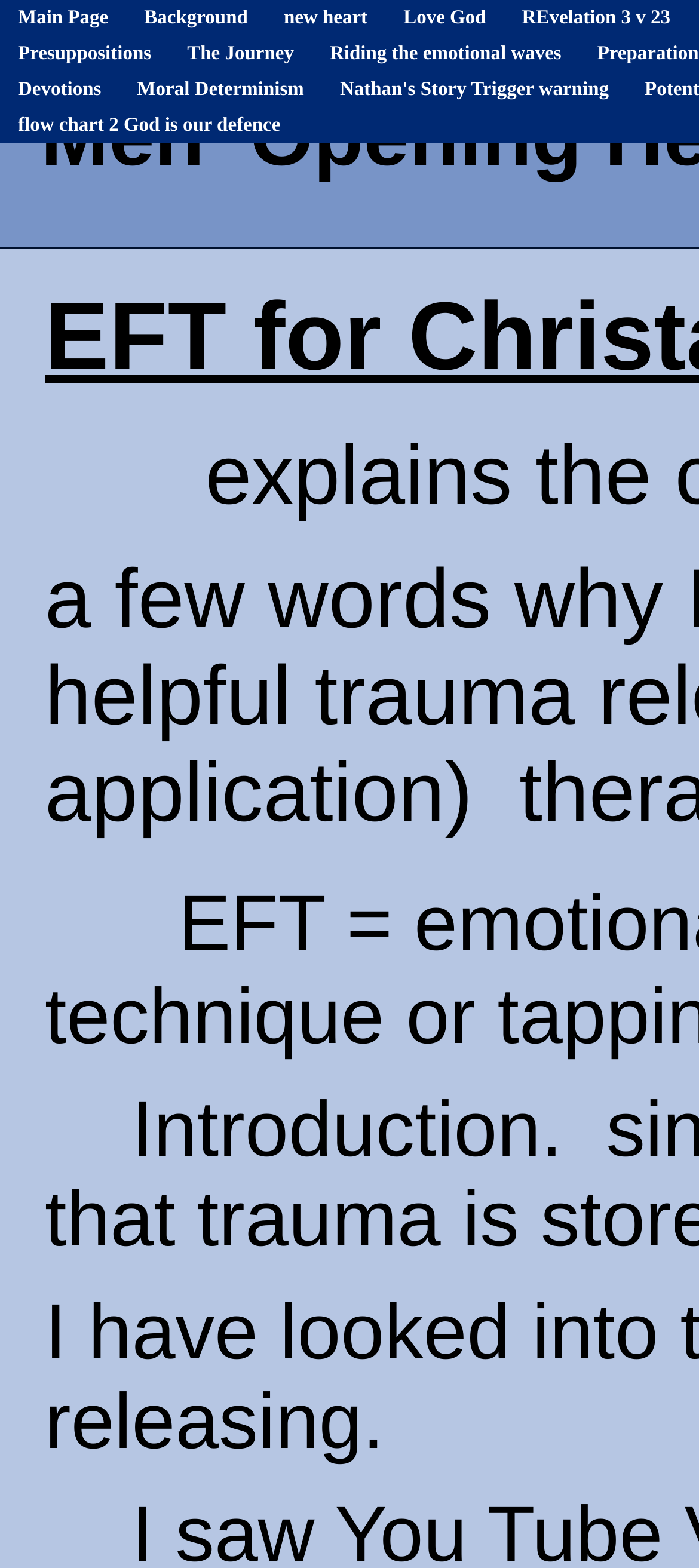Generate a thorough explanation of the webpage's elements.

This webpage appears to be a personal or organizational website focused on Christian adaptations of Clinical EFT (Emotional Freedom Techniques). The top section of the page features a row of links, including "Main Page", "Background", "new heart", "Love God", and "REvelation 3 v 23", which are likely navigation links to different sections of the website.

Below this row, there is another set of links, including "Presuppositions", "The Journey", and "Riding the emotional waves", which may be related to the Christian adaptations of Clinical EFT. Further down, there are more links, such as "Devotions", "Moral Determinism", and "Nathan's Story Trigger warning", which suggest that the website may have a devotional or testimonial aspect.

On the left side of the page, there is a link "flow chart 2 God is our defence", which may be a resource or tool related to the website's theme. Finally, there is a block of whitespace or empty text, indicated by the StaticText element, which may be a formatting element or a placeholder. Overall, the webpage appears to be a resource for individuals interested in exploring the intersection of Christianity and Clinical EFT.